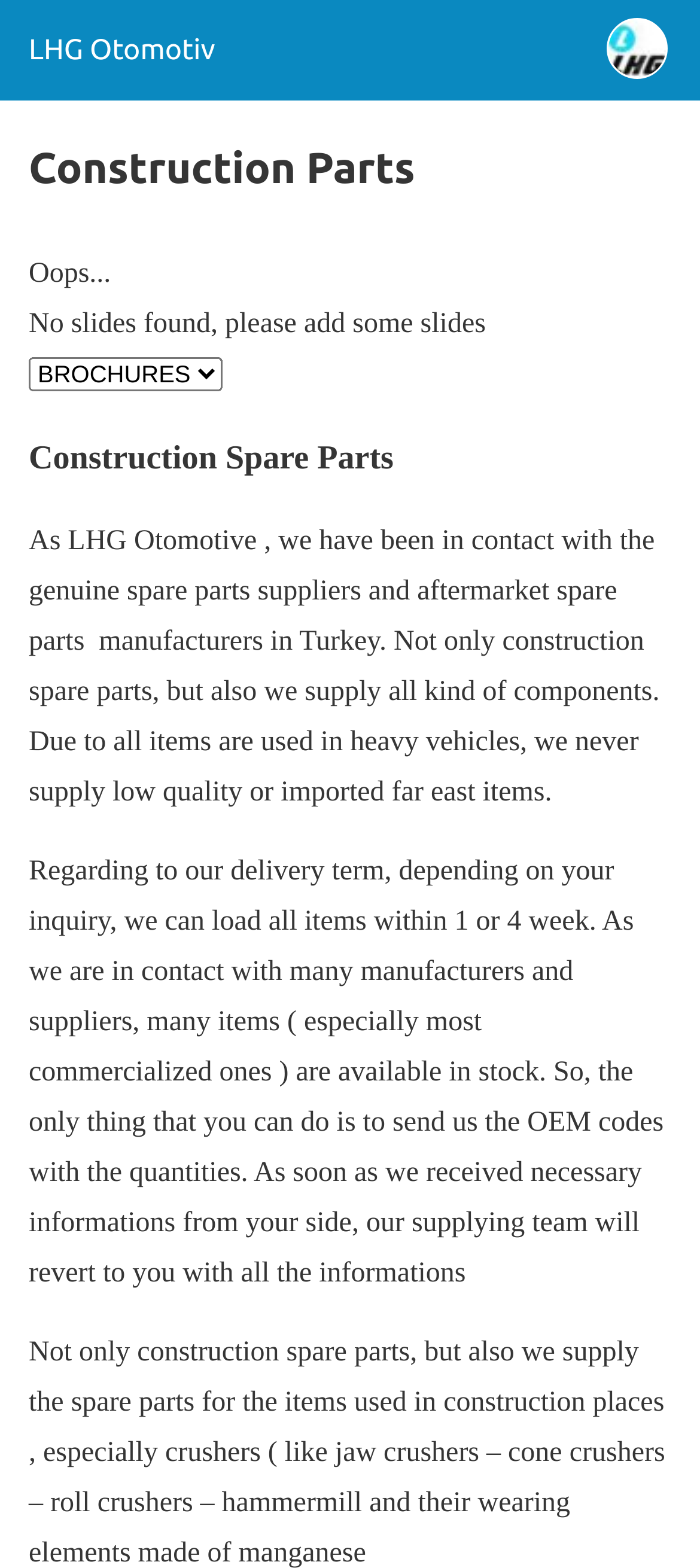How long does it take to load items after inquiry?
Please answer the question with a detailed and comprehensive explanation.

According to the webpage content, the delivery term depends on the customer's inquiry, and LHG Otomotive can load all items within 1 or 4 weeks. This information is obtained from the static text element that describes the company's delivery term.